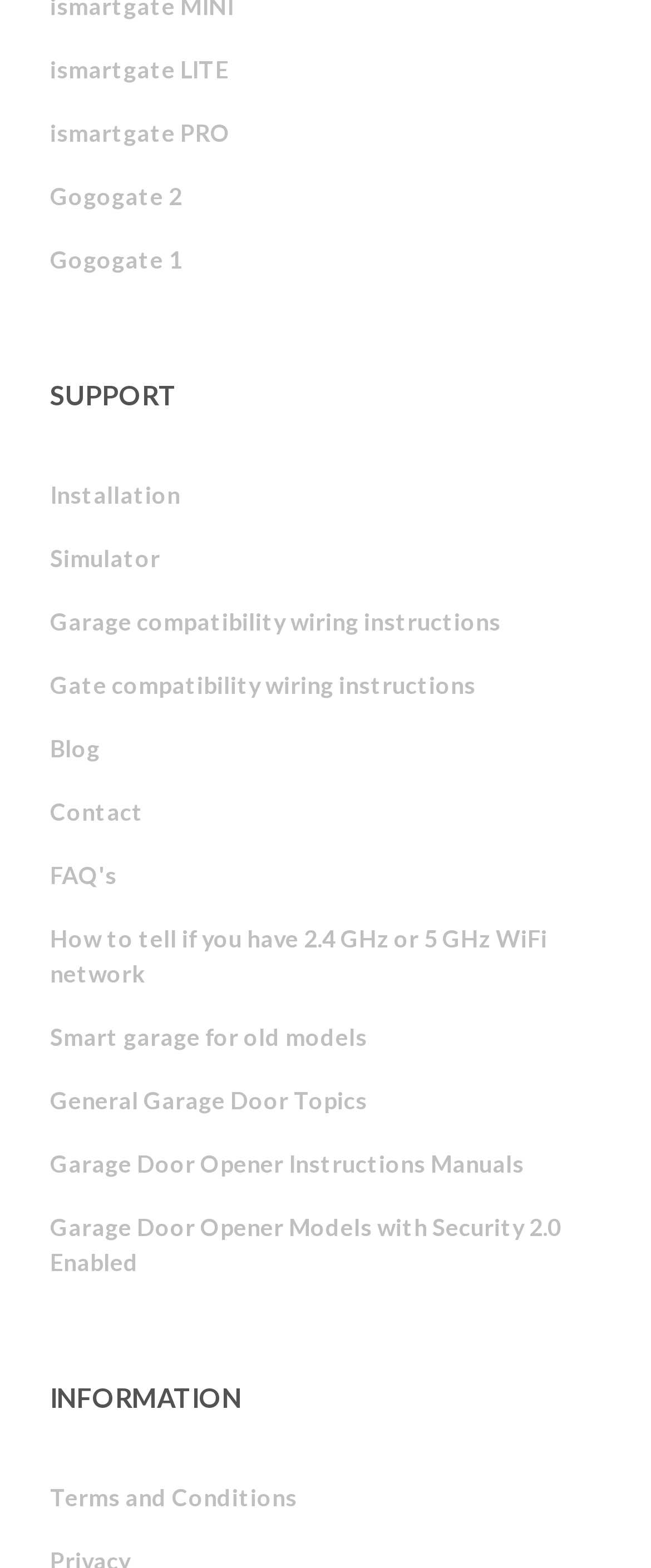Please identify the bounding box coordinates of the clickable area that will fulfill the following instruction: "Check FAQ's". The coordinates should be in the format of four float numbers between 0 and 1, i.e., [left, top, right, bottom].

[0.077, 0.539, 0.921, 0.579]